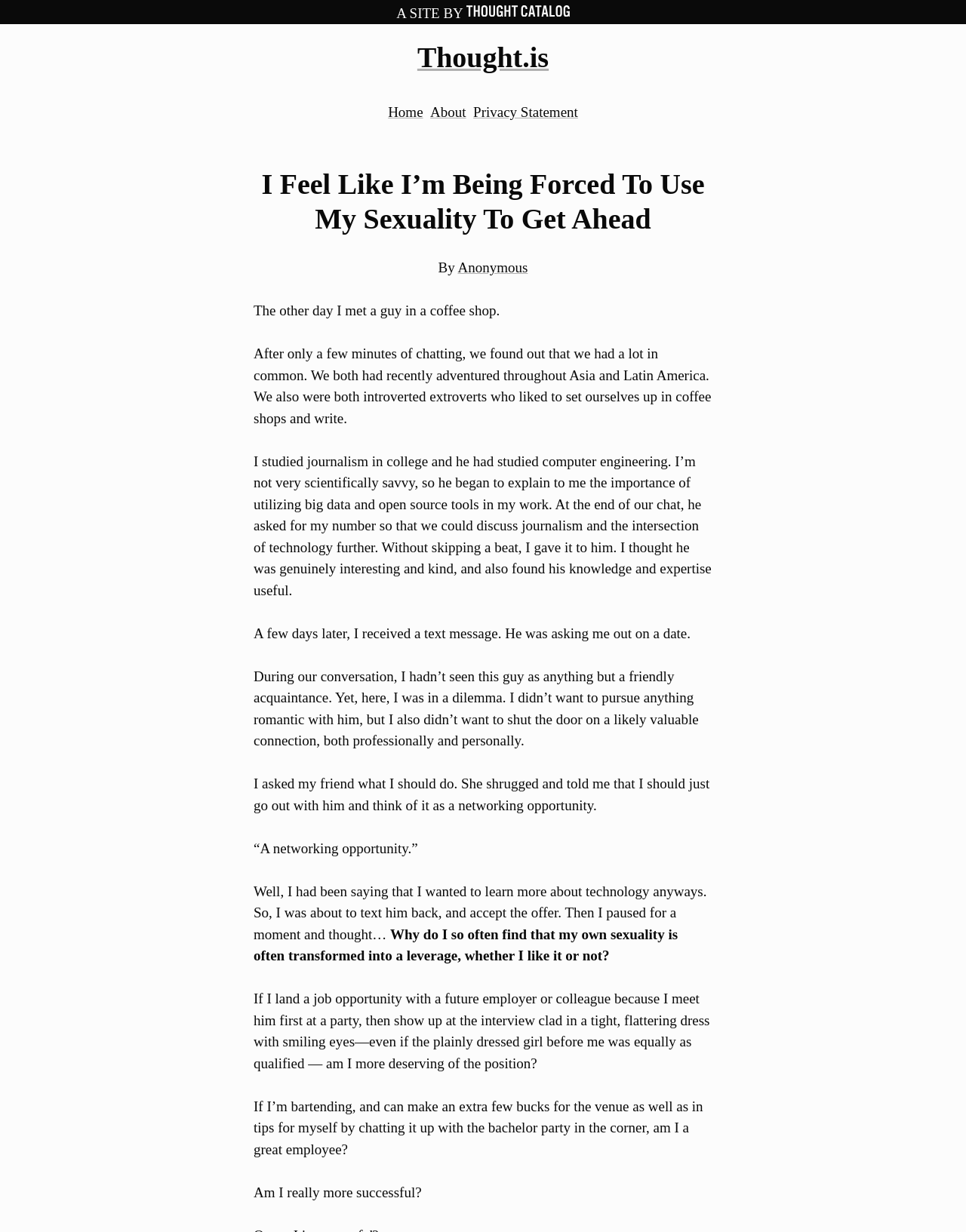Determine the main headline from the webpage and extract its text.

I Feel Like I’m Being Forced To Use My Sexuality To Get Ahead